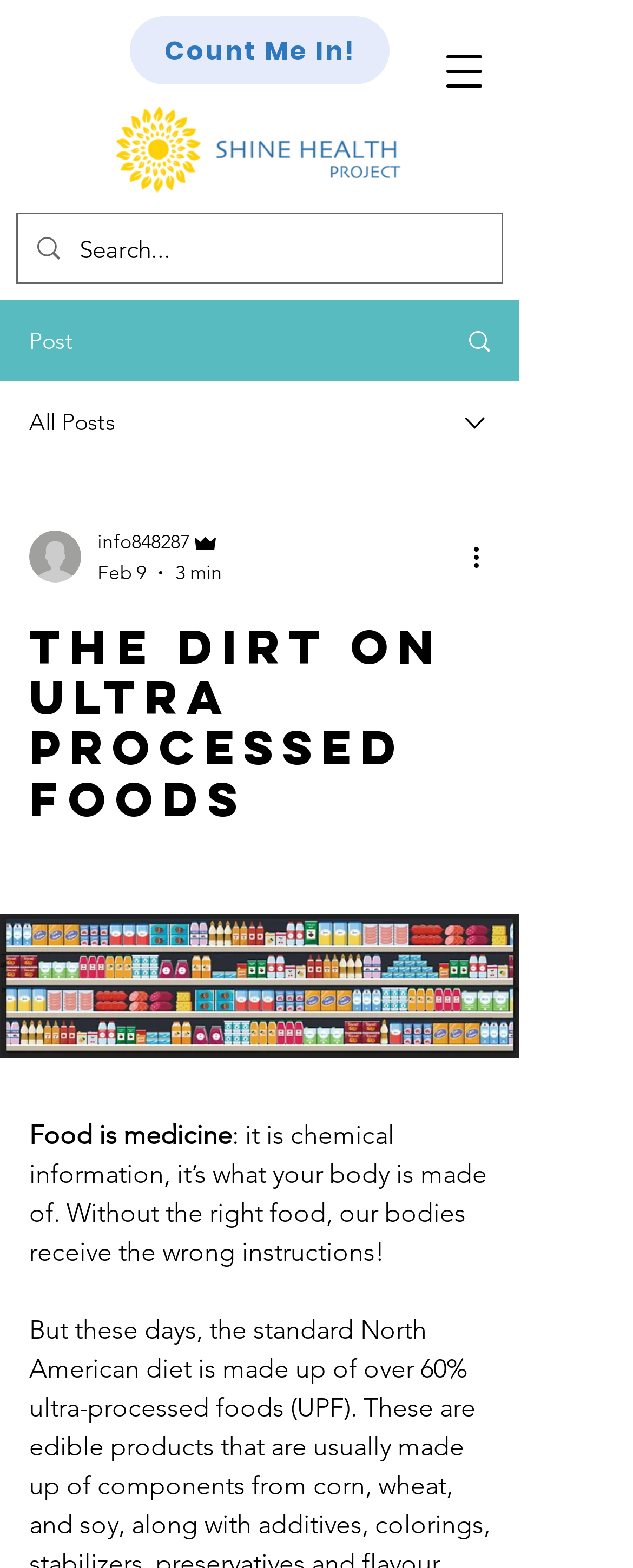What is the author's role?
We need a detailed and exhaustive answer to the question. Please elaborate.

I found the author's role by looking at the combobox element that contains the writer's picture and name. The text 'info848287 Admin' suggests that the author's role is an administrator.